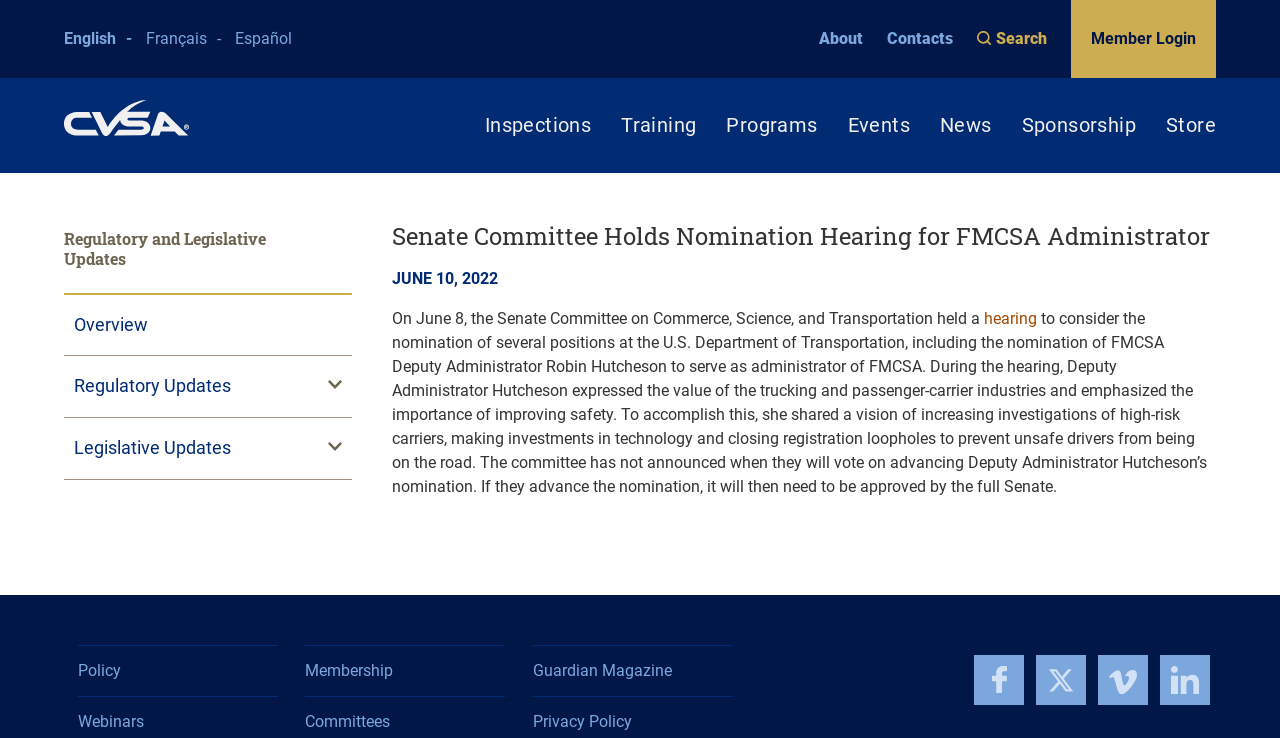Identify the bounding box coordinates of the region that needs to be clicked to carry out this instruction: "Follow on Facebook". Provide these coordinates as four float numbers ranging from 0 to 1, i.e., [left, top, right, bottom].

[0.761, 0.887, 0.8, 0.955]